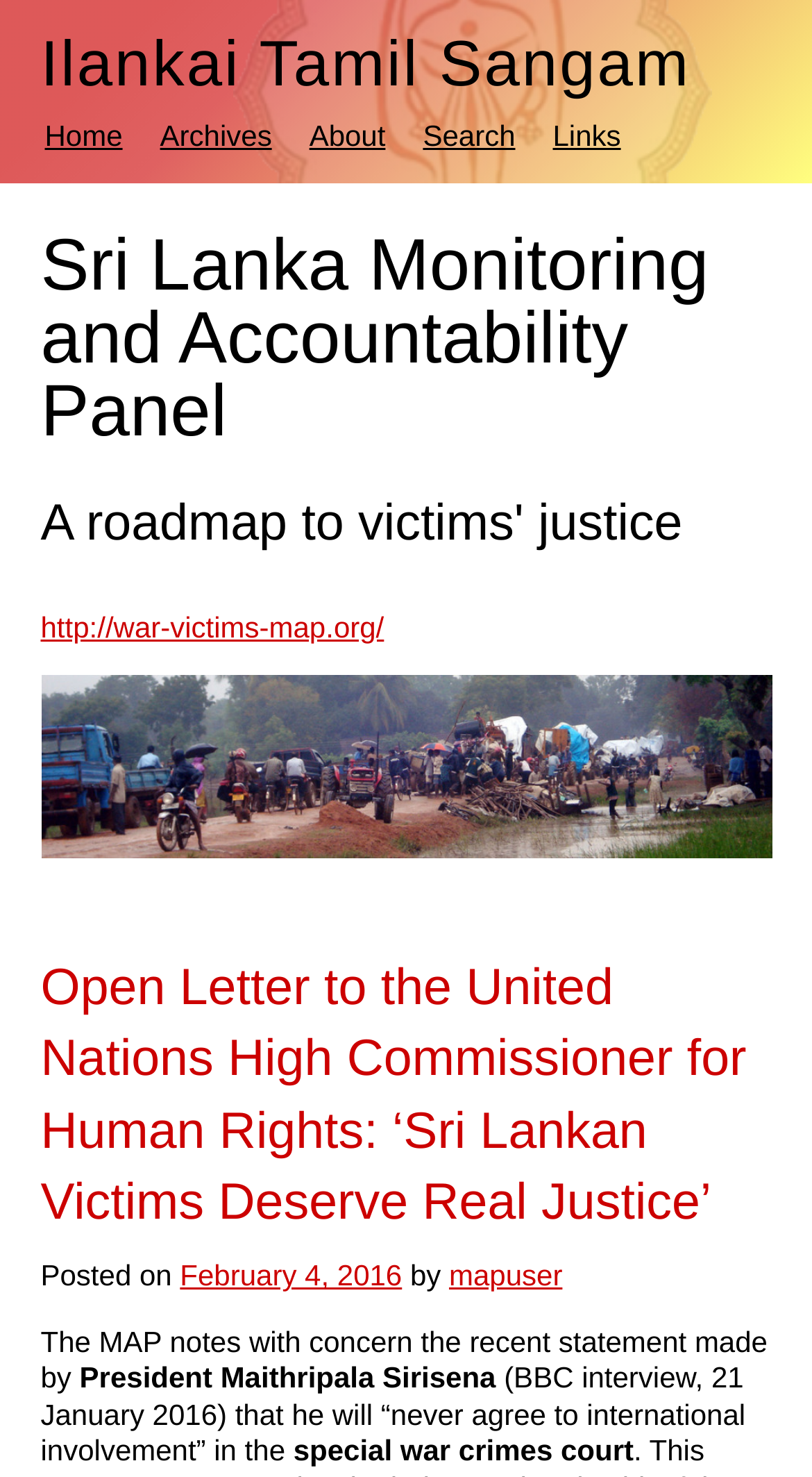Provide the bounding box coordinates of the HTML element described by the text: "February 4, 2016". The coordinates should be in the format [left, top, right, bottom] with values between 0 and 1.

[0.222, 0.852, 0.495, 0.875]